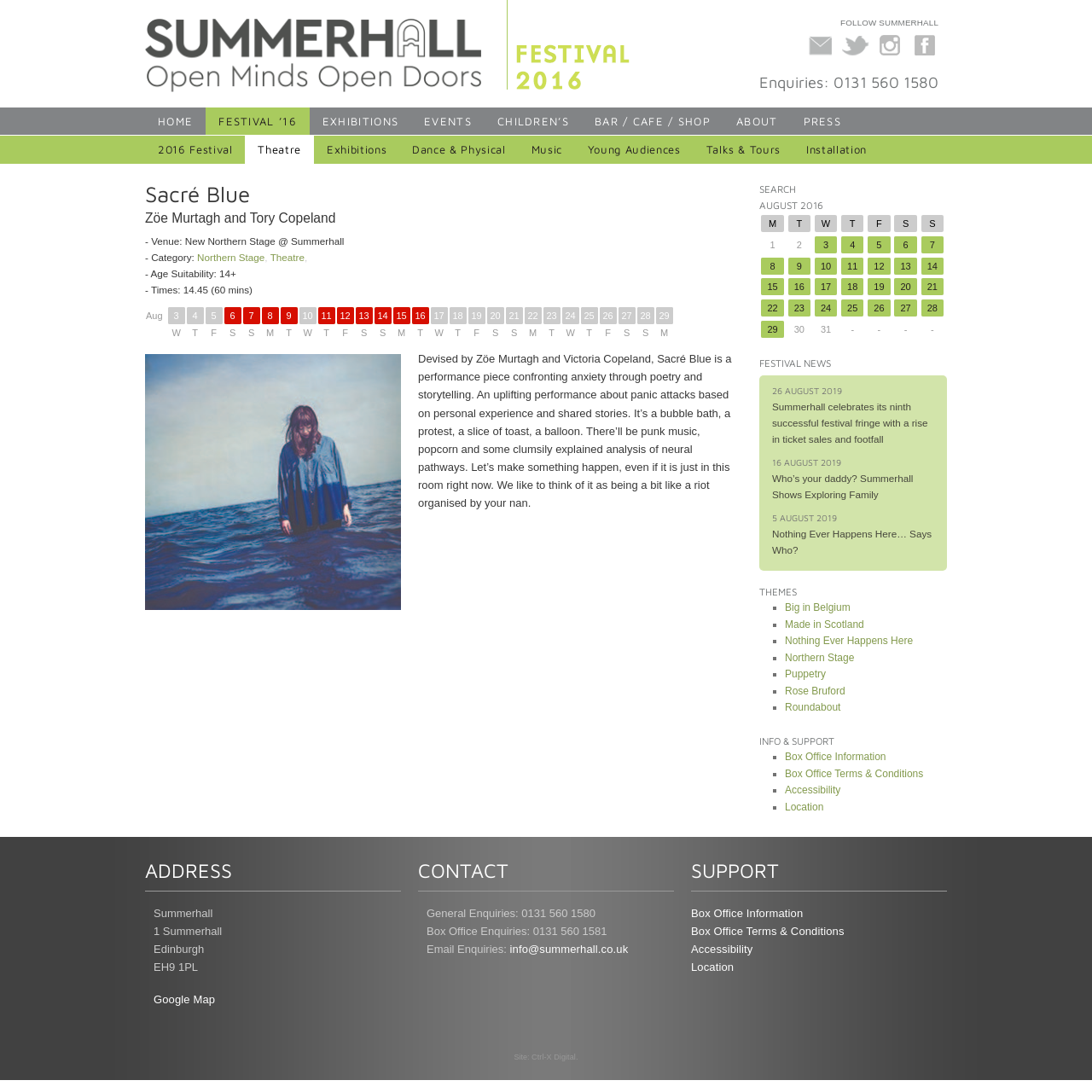Provide a one-word or one-phrase answer to the question:
What is the venue for the event 'Sacré Blue'?

New Northern Stage @ Summerhall